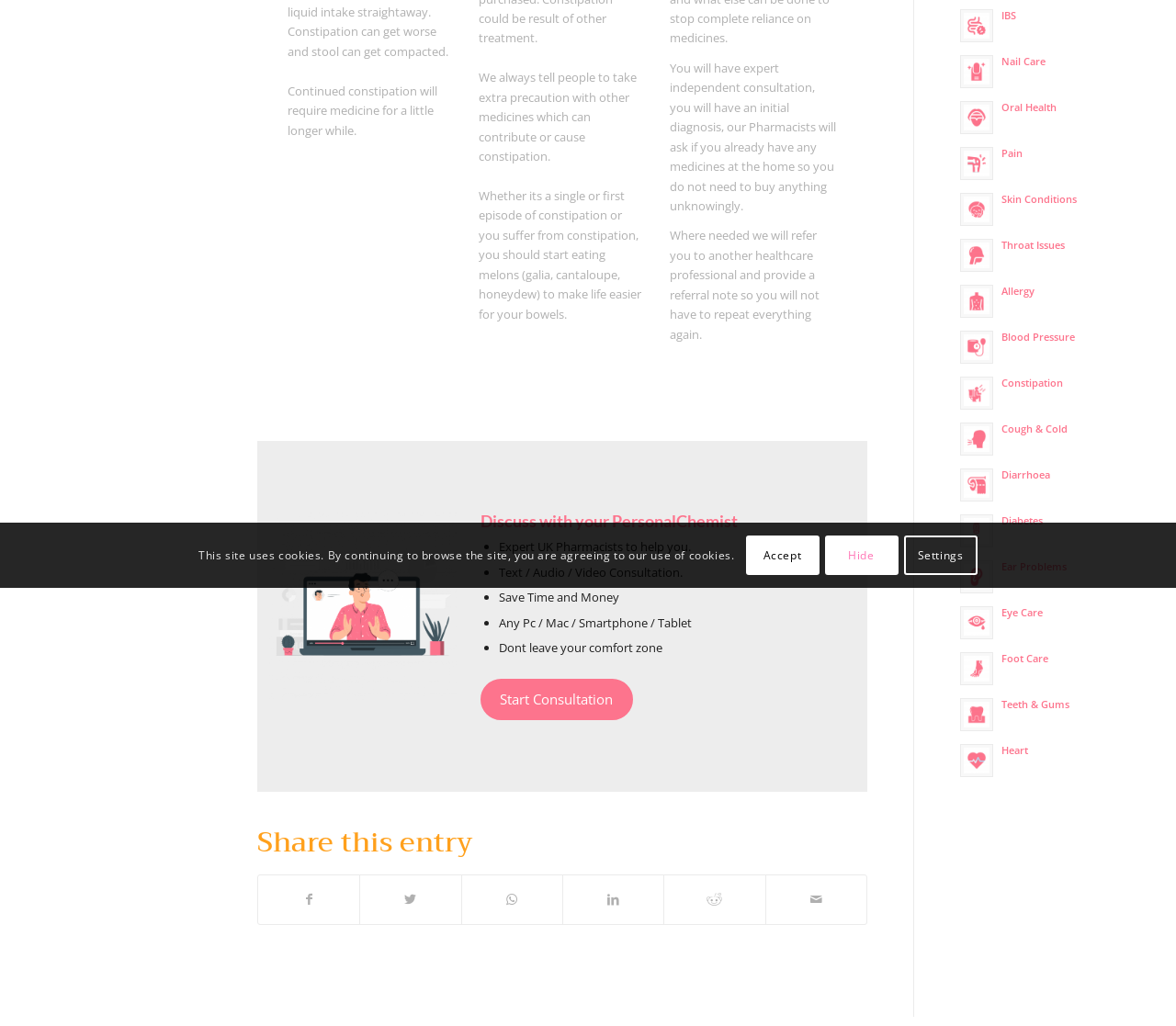Locate and provide the bounding box coordinates for the HTML element that matches this description: "Ear Problems7 September 2022 -".

[0.816, 0.542, 0.961, 0.578]